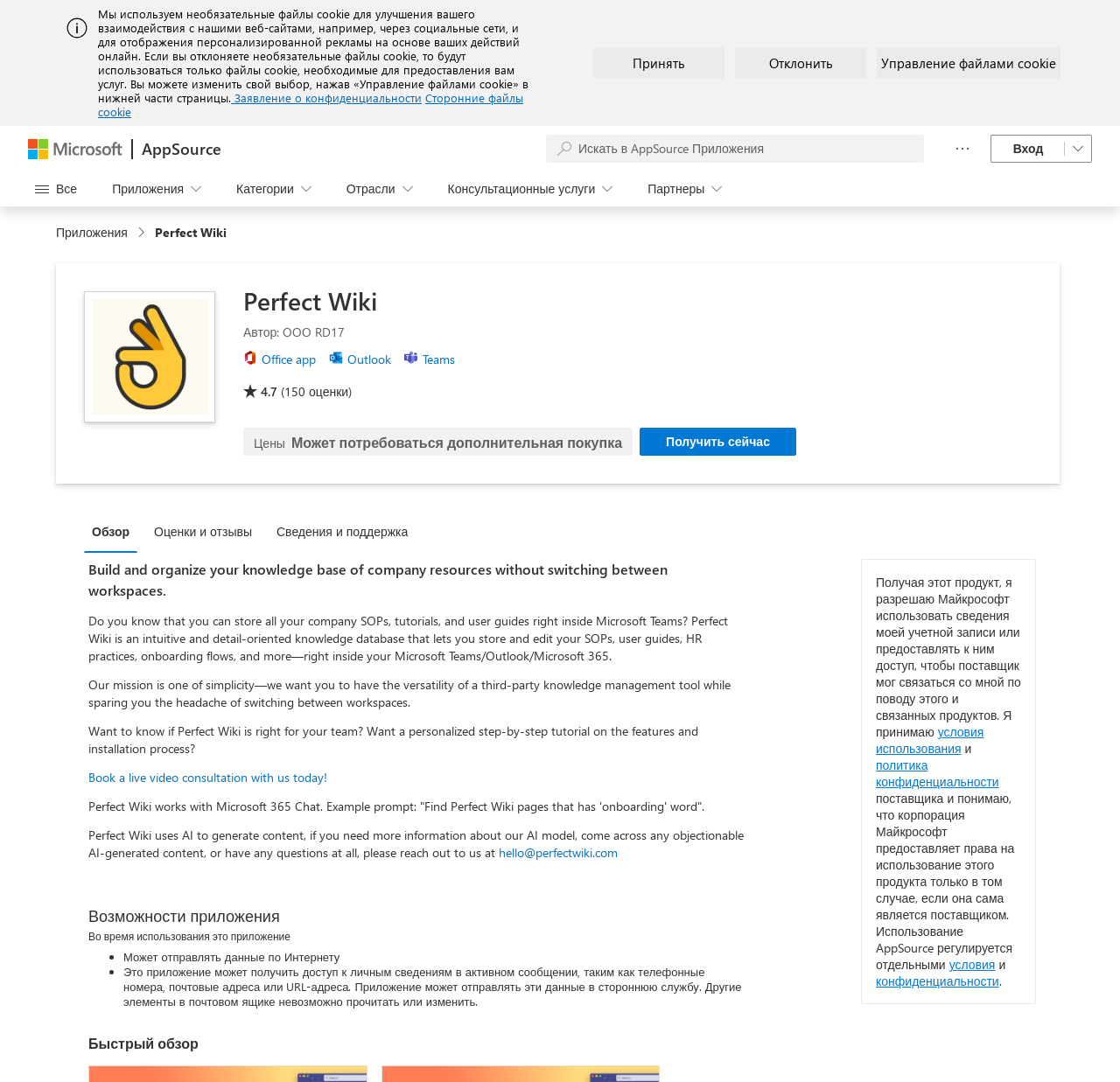Describe every aspect of the webpage in a detailed manner.

The webpage is about Perfect Wiki, a knowledge base application that integrates with Microsoft Teams, Outlook, and Microsoft 365. At the top, there is an alert message with an image and a button to accept or decline the use of non-essential cookies. Below this, there are links to the privacy statement and cookie management.

On the left side, there is a navigation menu with buttons for various categories, including applications, categories, industries, consulting services, and partners. Above this menu, there is a search bar and a button to open all panels.

In the main content area, there is a heading that reads "Perfect Wiki" and an image of the application's logo. Below this, there are links to Office apps, including Outlook and Teams. There is also a rating section with 4.7 stars and 150 reviews, along with a "Get it now" button.

The main content is divided into tabs, with the first tab selected by default. The selected tab displays a heading that reads "Build and organize your knowledge base of company resources without switching between workspaces." Below this, there is a paragraph of text that describes the application's mission and features.

The rest of the content on this tab includes more paragraphs of text, a link to book a live video consultation, and information about the application's AI model. There is also a section that lists the application's features, including the ability to send data over the internet and access personal information in active messages.

At the bottom of the page, there is a section that provides a quick overview of the application, including a heading and a paragraph of text. There is also a section that outlines the terms of use and privacy policy for the application.